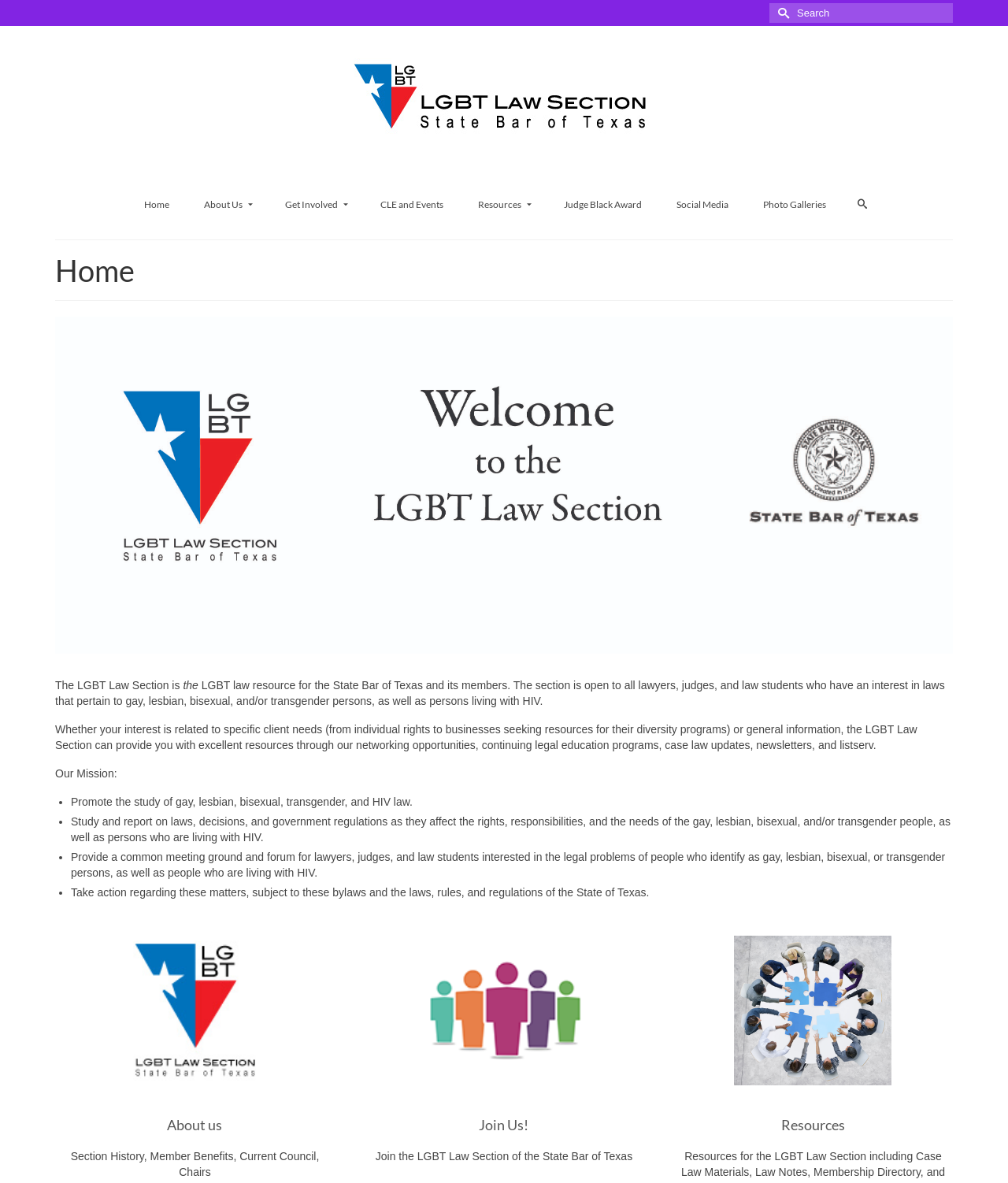Locate the bounding box coordinates of the area to click to fulfill this instruction: "Search for something". The bounding box should be presented as four float numbers between 0 and 1, in the order [left, top, right, bottom].

[0.763, 0.003, 0.945, 0.019]